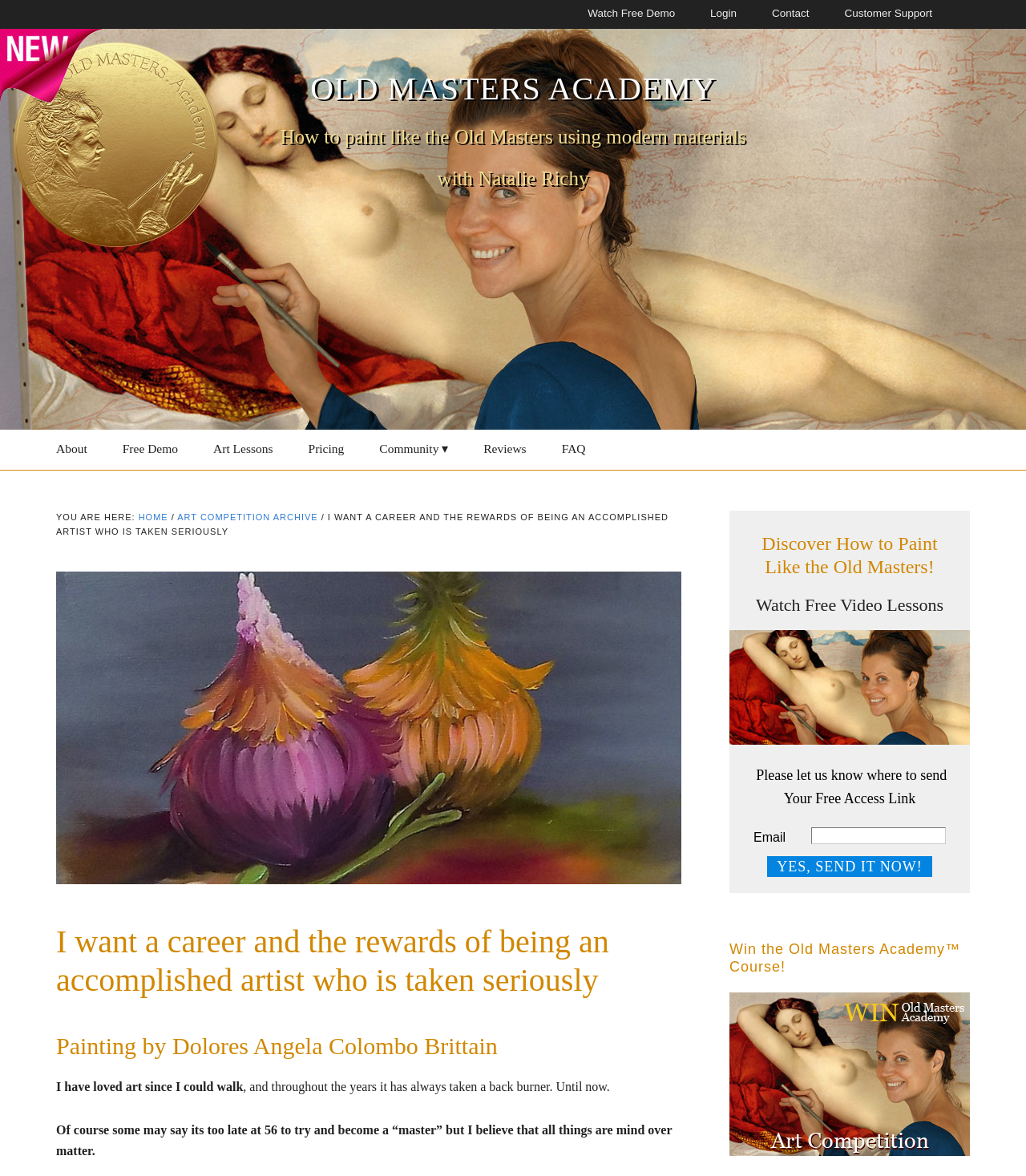Please reply with a single word or brief phrase to the question: 
What is the theme of the painting shown on the webpage?

Old Masters